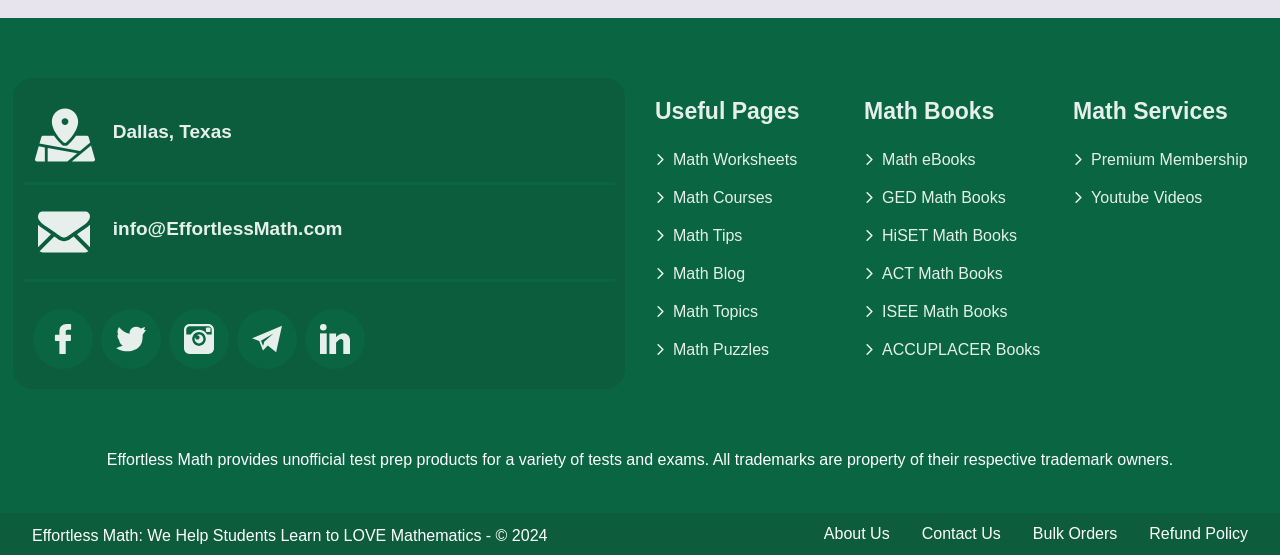Determine the bounding box for the HTML element described here: "Math Blog". The coordinates should be given as [left, top, right, bottom] with each number being a float between 0 and 1.

[0.512, 0.478, 0.652, 0.51]